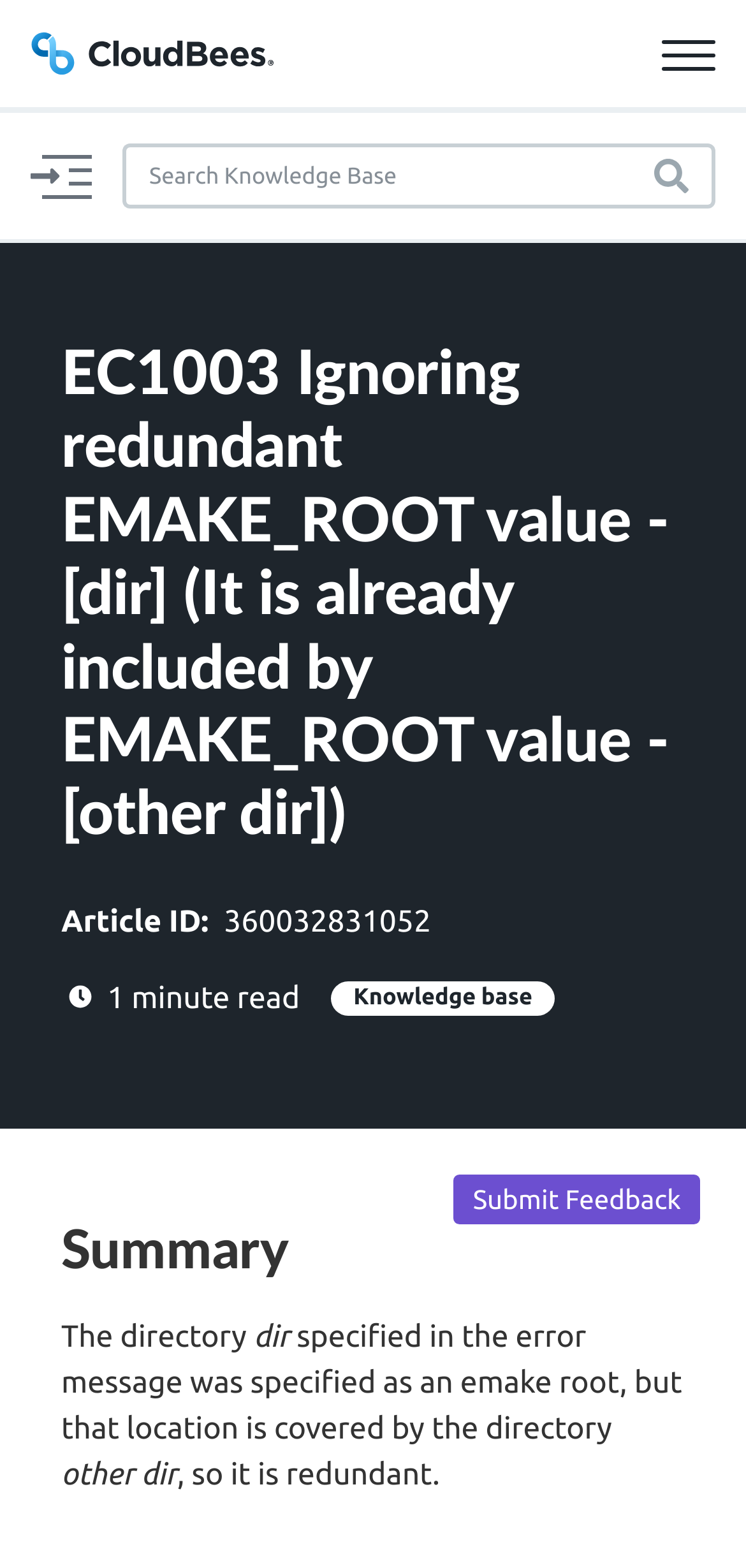Please specify the bounding box coordinates of the clickable region necessary for completing the following instruction: "Browse Deals". The coordinates must consist of four float numbers between 0 and 1, i.e., [left, top, right, bottom].

None